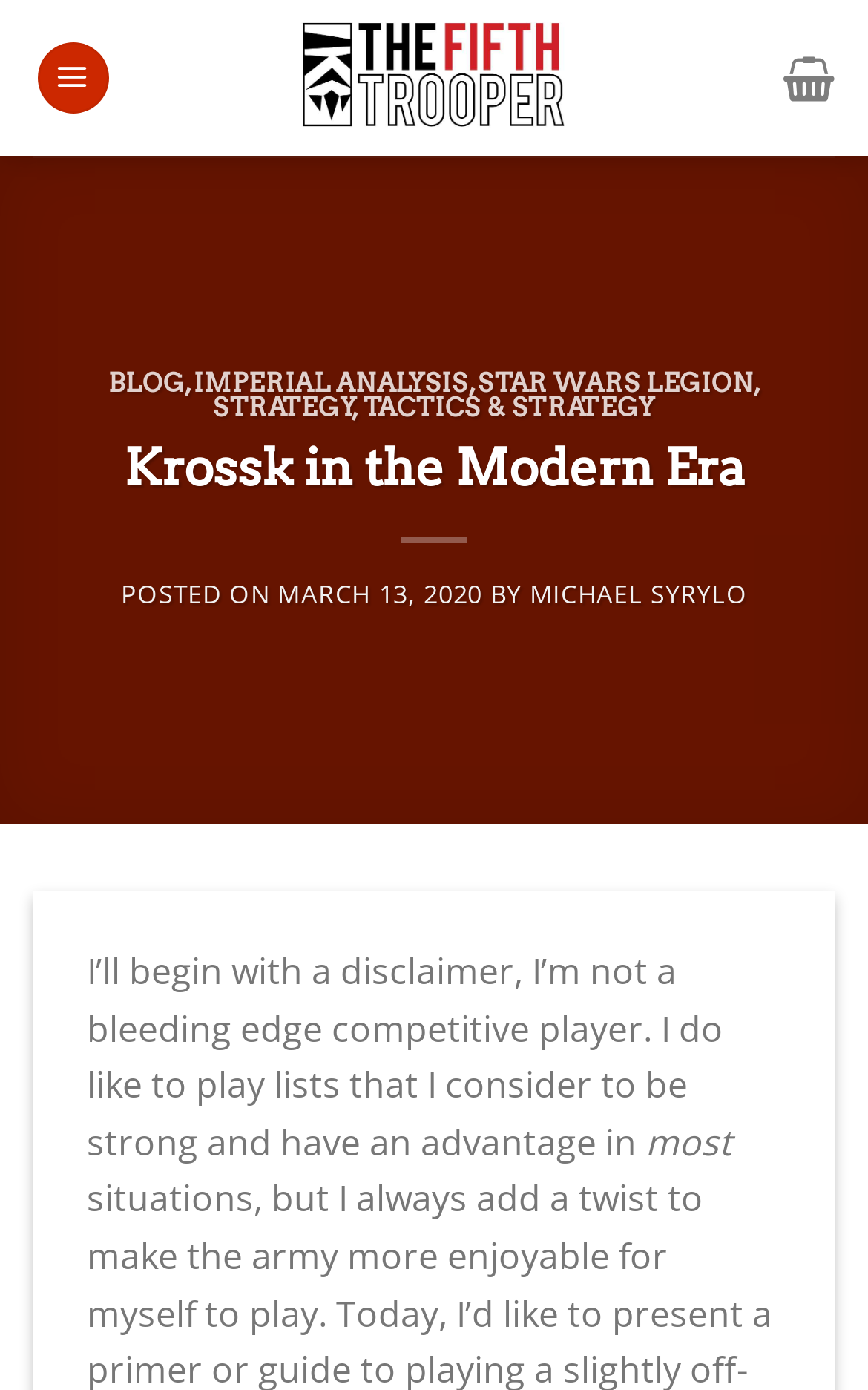Provide a brief response in the form of a single word or phrase:
Who is the author of the post?

MICHAEL SYRYLO